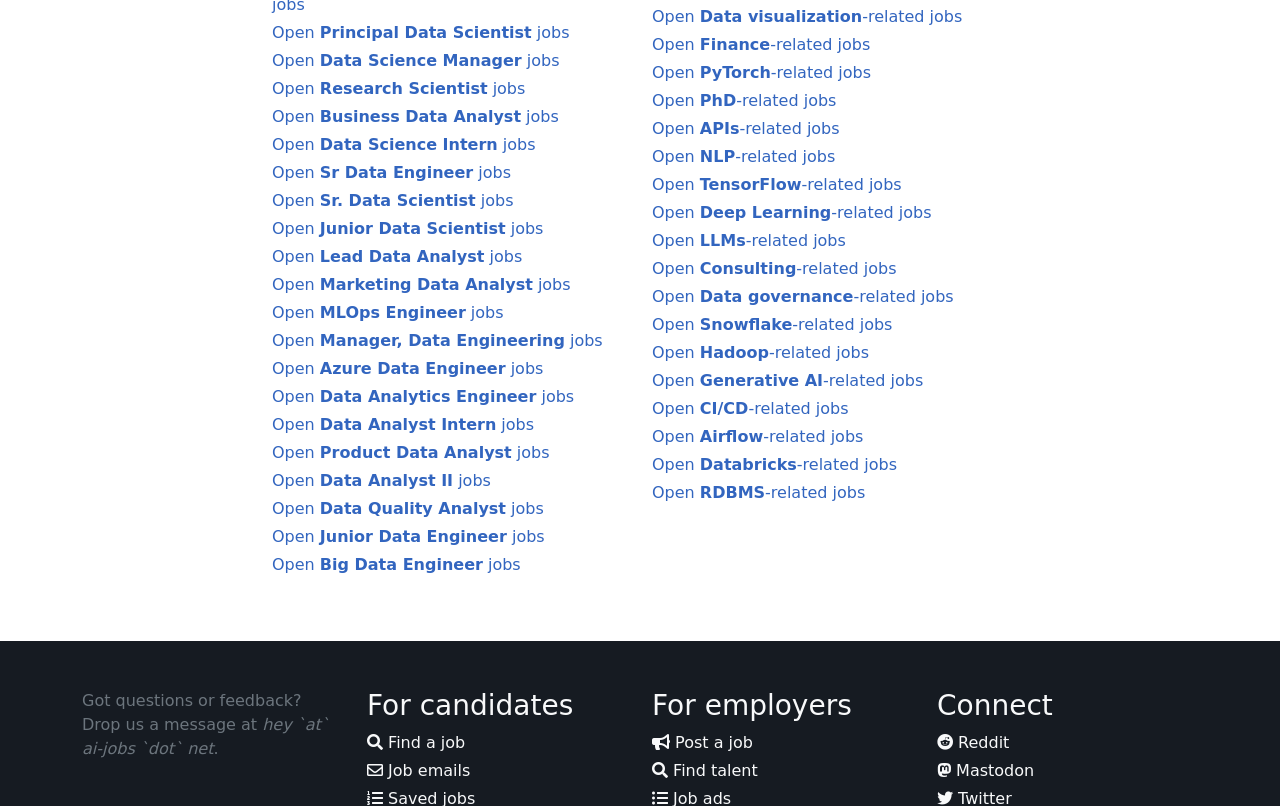Please find the bounding box coordinates for the clickable element needed to perform this instruction: "Post a job".

[0.509, 0.909, 0.588, 0.932]